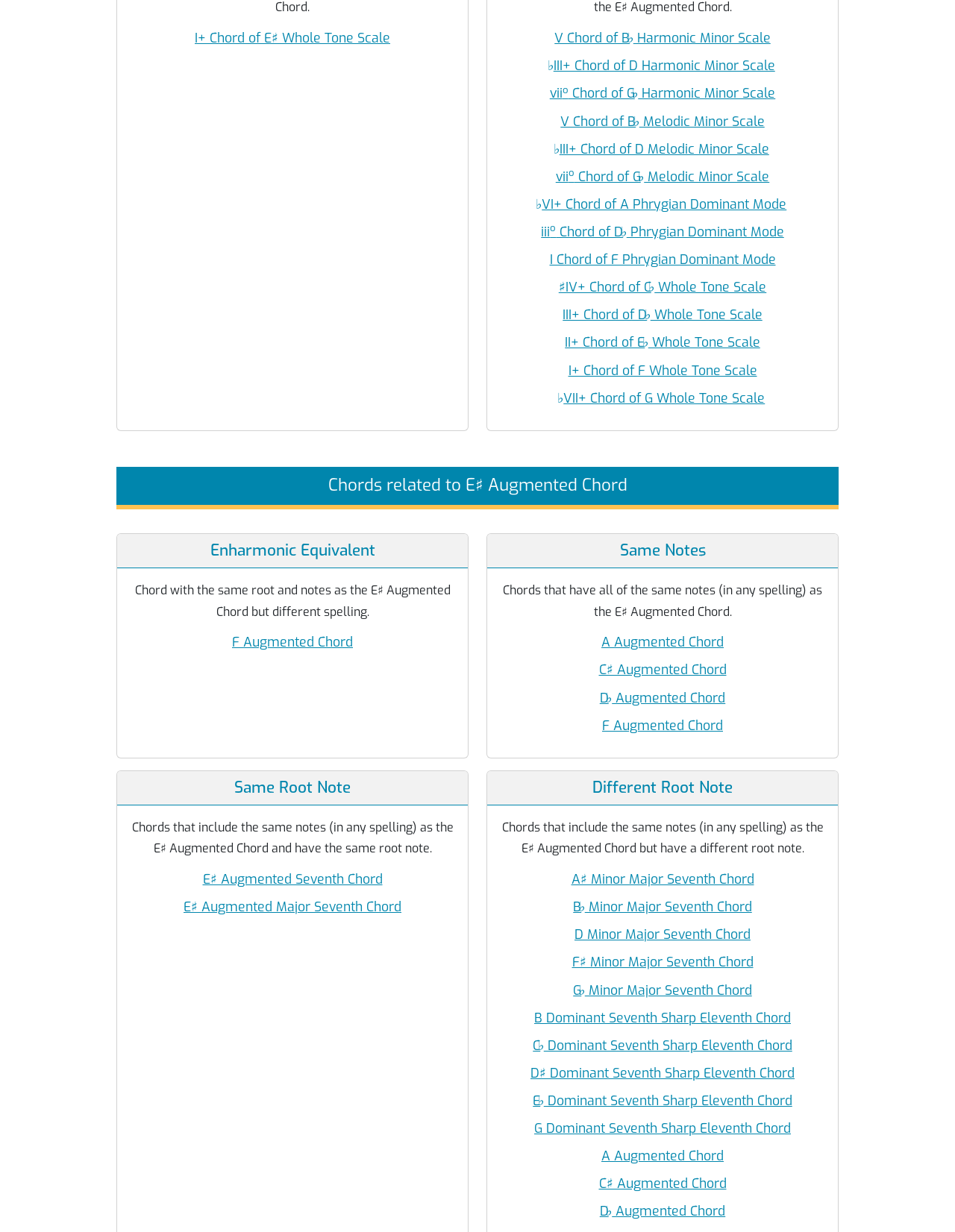Please identify the bounding box coordinates of the element that needs to be clicked to perform the following instruction: "Check the A Augmented Chord link".

[0.523, 0.932, 0.865, 0.945]